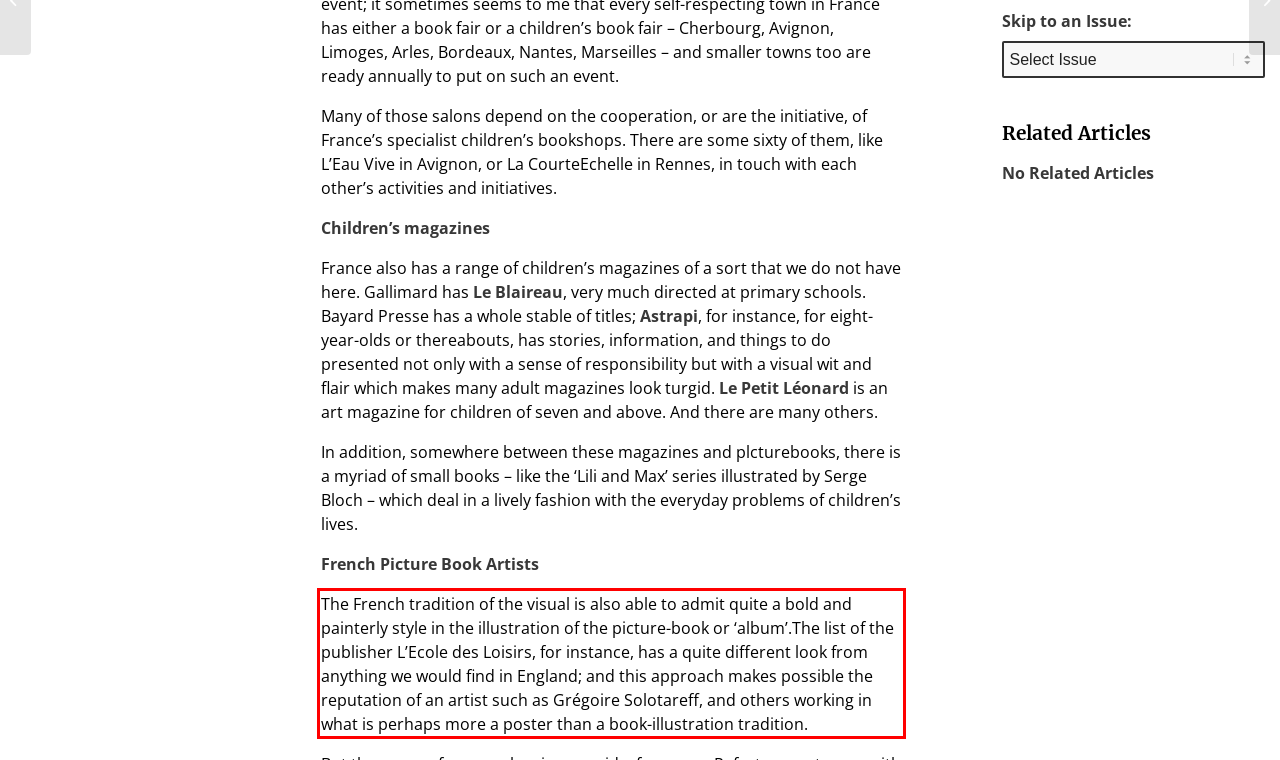You have a screenshot of a webpage with a UI element highlighted by a red bounding box. Use OCR to obtain the text within this highlighted area.

The French tradition of the visual is also able to admit quite a bold and painterly style in the illustration of the picture-book or ‘album’.The list of the publisher L’Ecole des Loisirs, for instance, has a quite different look from anything we would find in England; and this approach makes possible the reputation of an artist such as Grégoire Solotareff, and others working in what is perhaps more a poster than a book-illustration tradition.